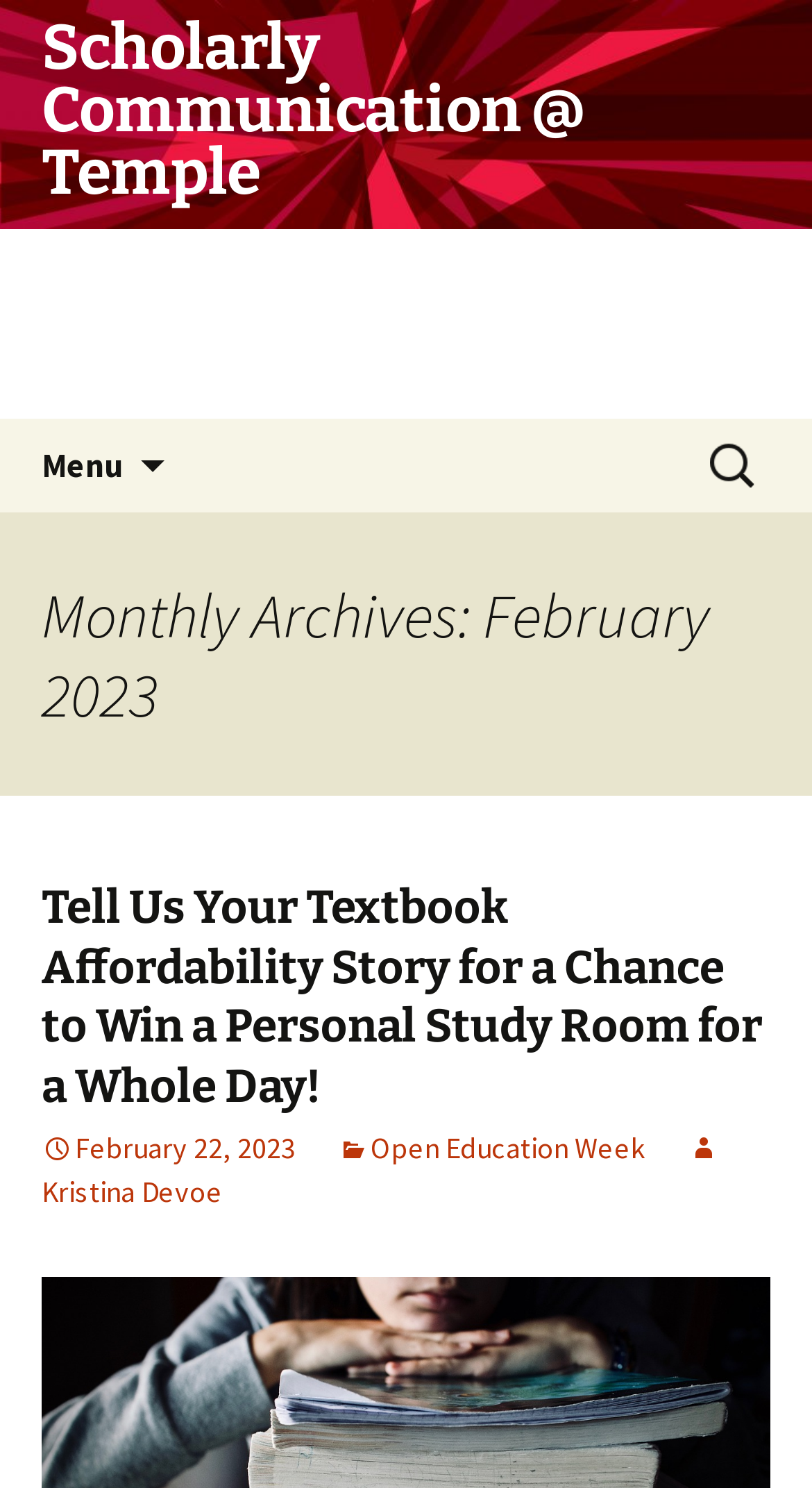Using the information from the screenshot, answer the following question thoroughly:
What is the name of the website?

The name of the website can be found in the heading element 'Scholarly Communication @ Temple' which is a child of the root element.